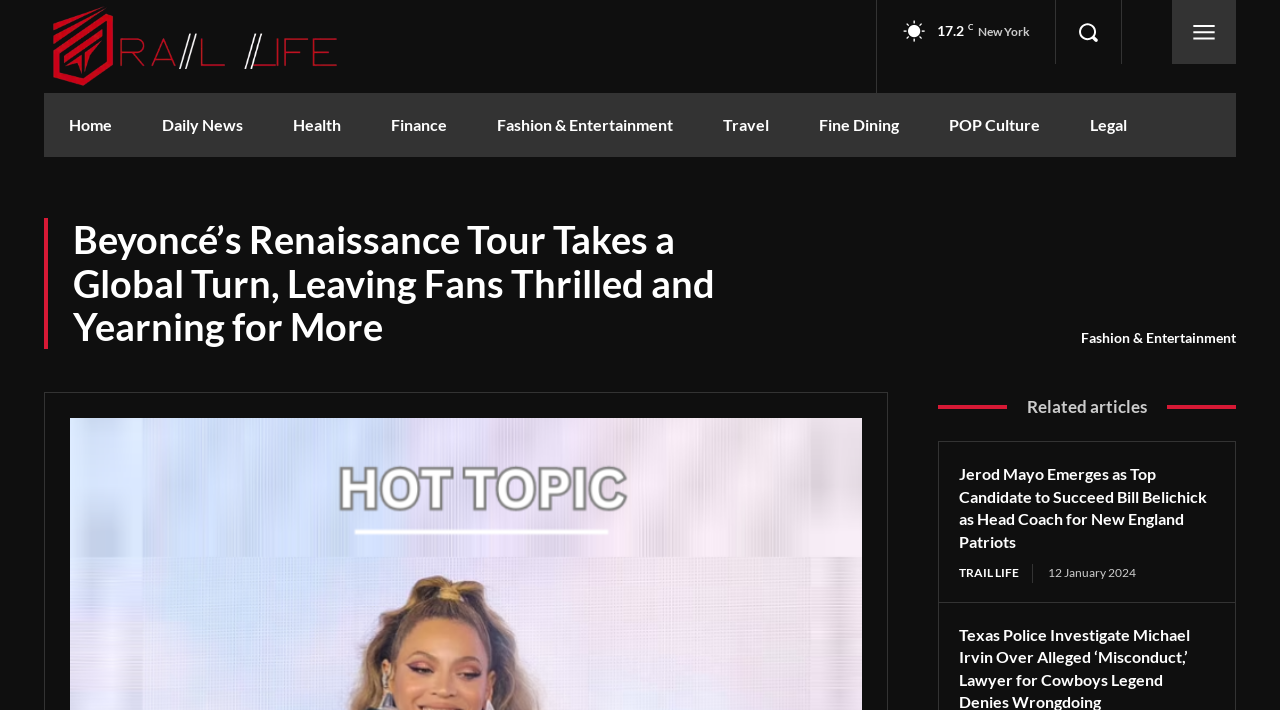What is the purpose of the button in the top-right corner?
Based on the screenshot, answer the question with a single word or phrase.

Search